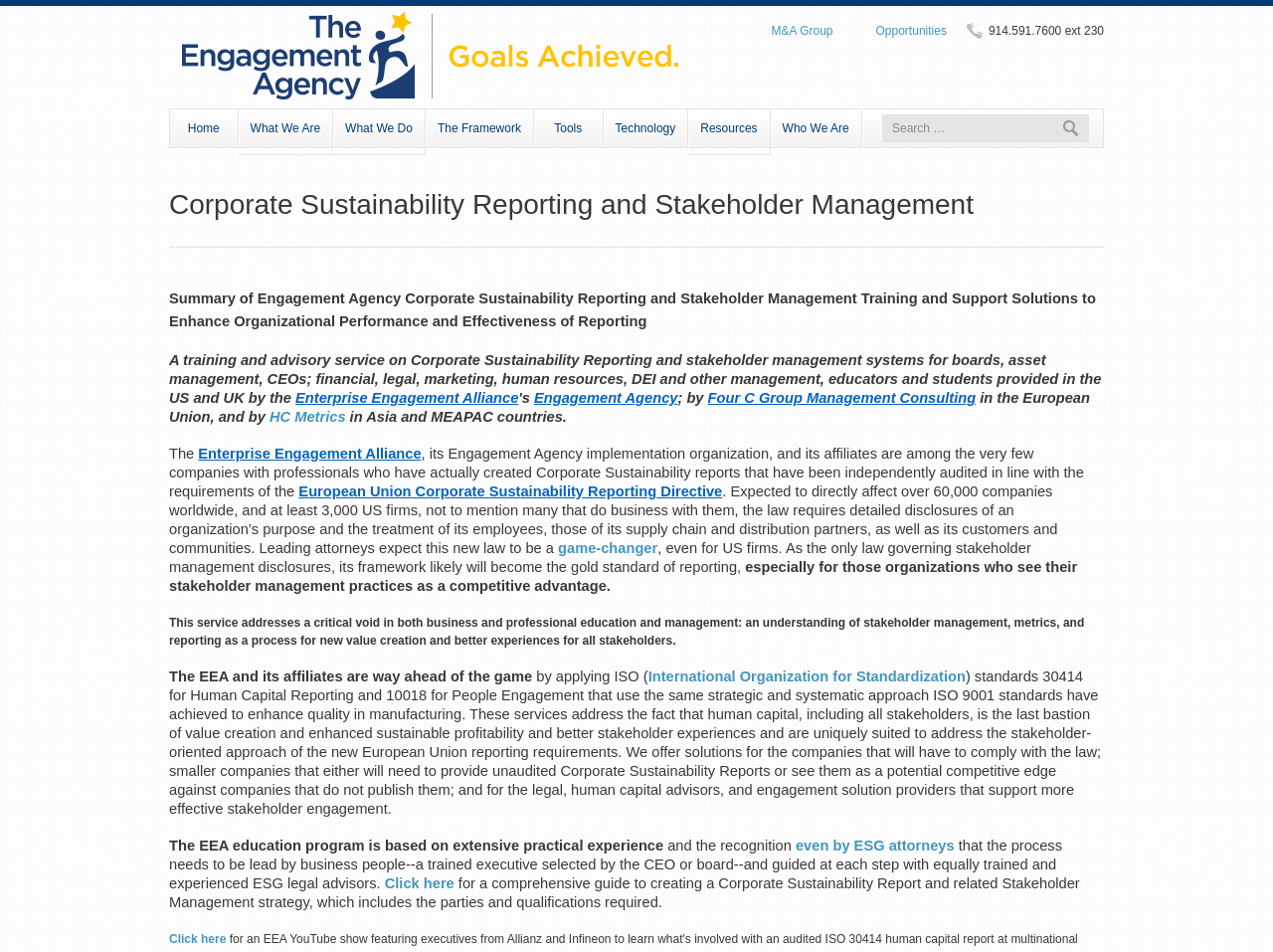Locate the bounding box coordinates of the element you need to click to accomplish the task described by this instruction: "Search for something".

[0.693, 0.12, 0.855, 0.149]